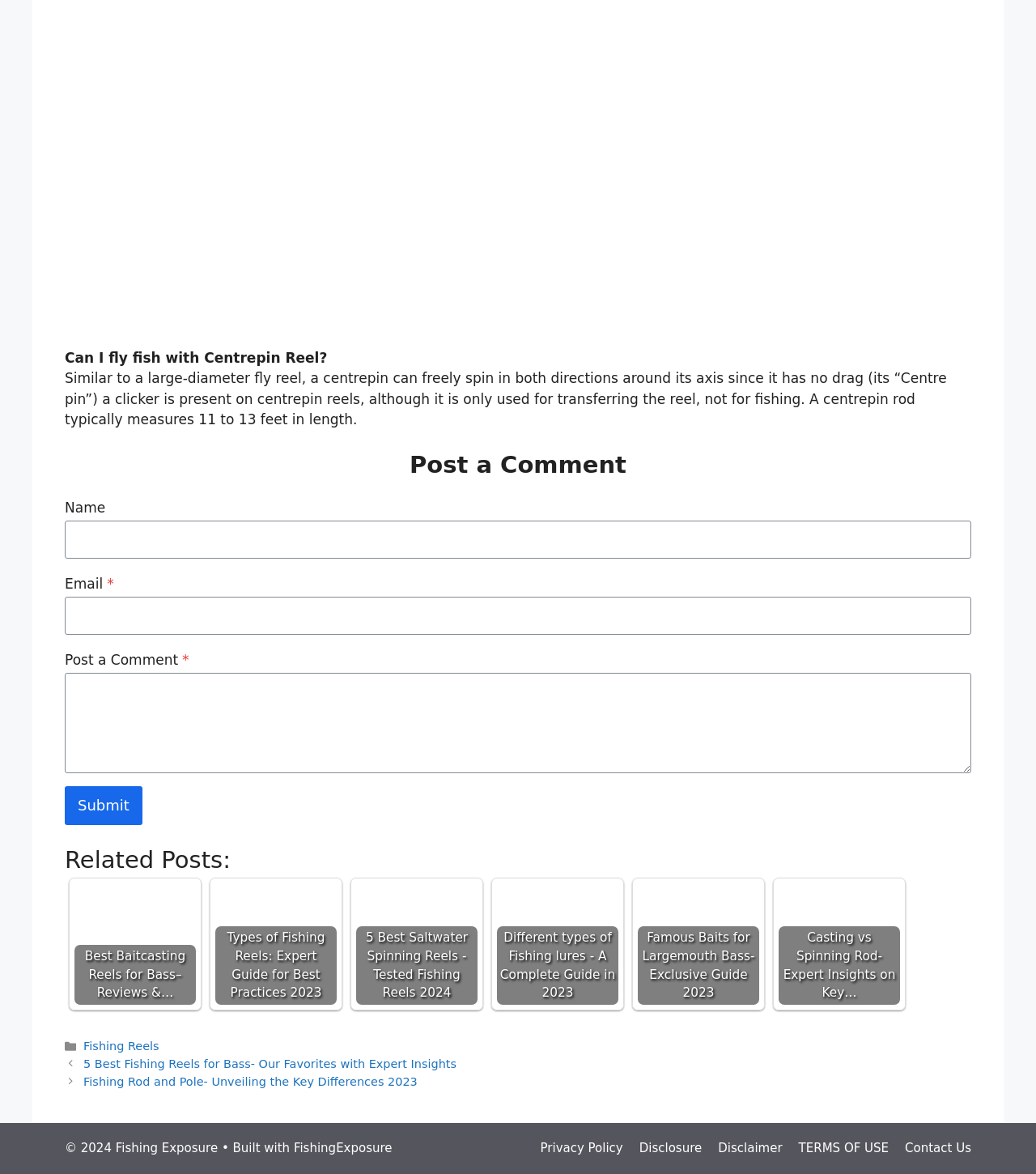Identify the bounding box coordinates of the region that needs to be clicked to carry out this instruction: "Browse site by letter A". Provide these coordinates as four float numbers ranging from 0 to 1, i.e., [left, top, right, bottom].

None